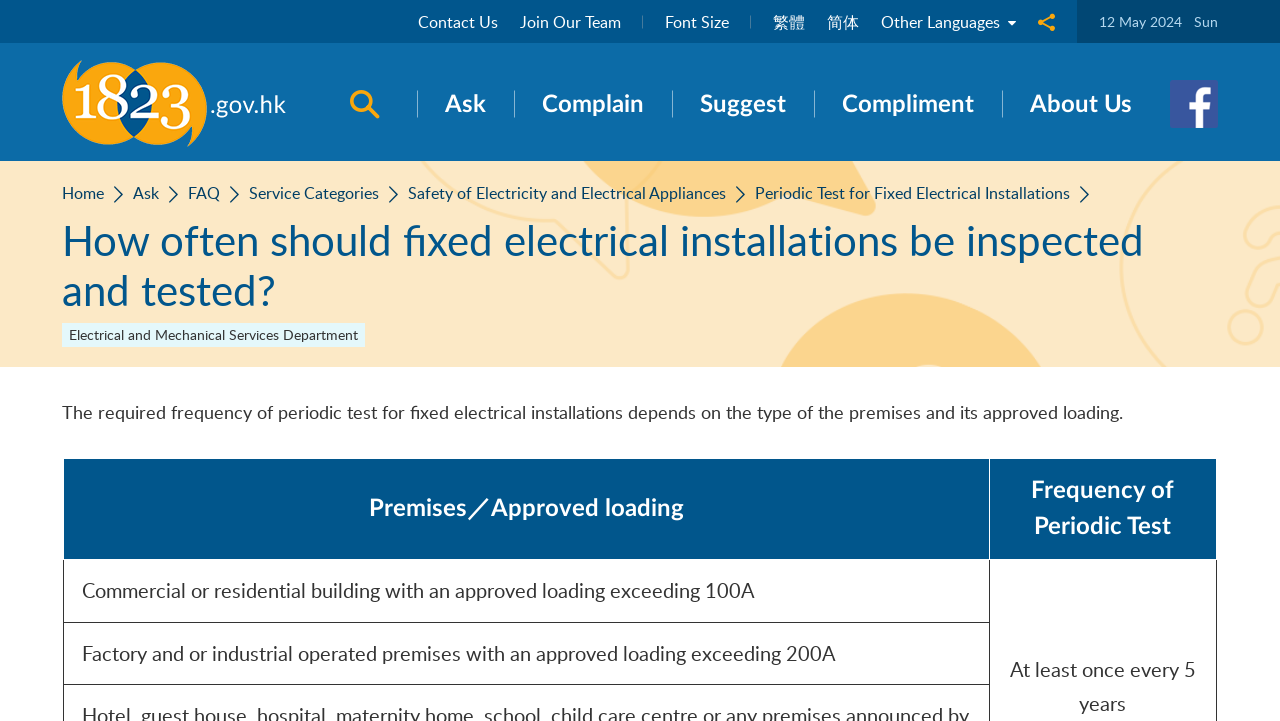Please determine the bounding box coordinates for the element that should be clicked to follow these instructions: "Click the 'Contact Us' link".

[0.327, 0.015, 0.406, 0.045]